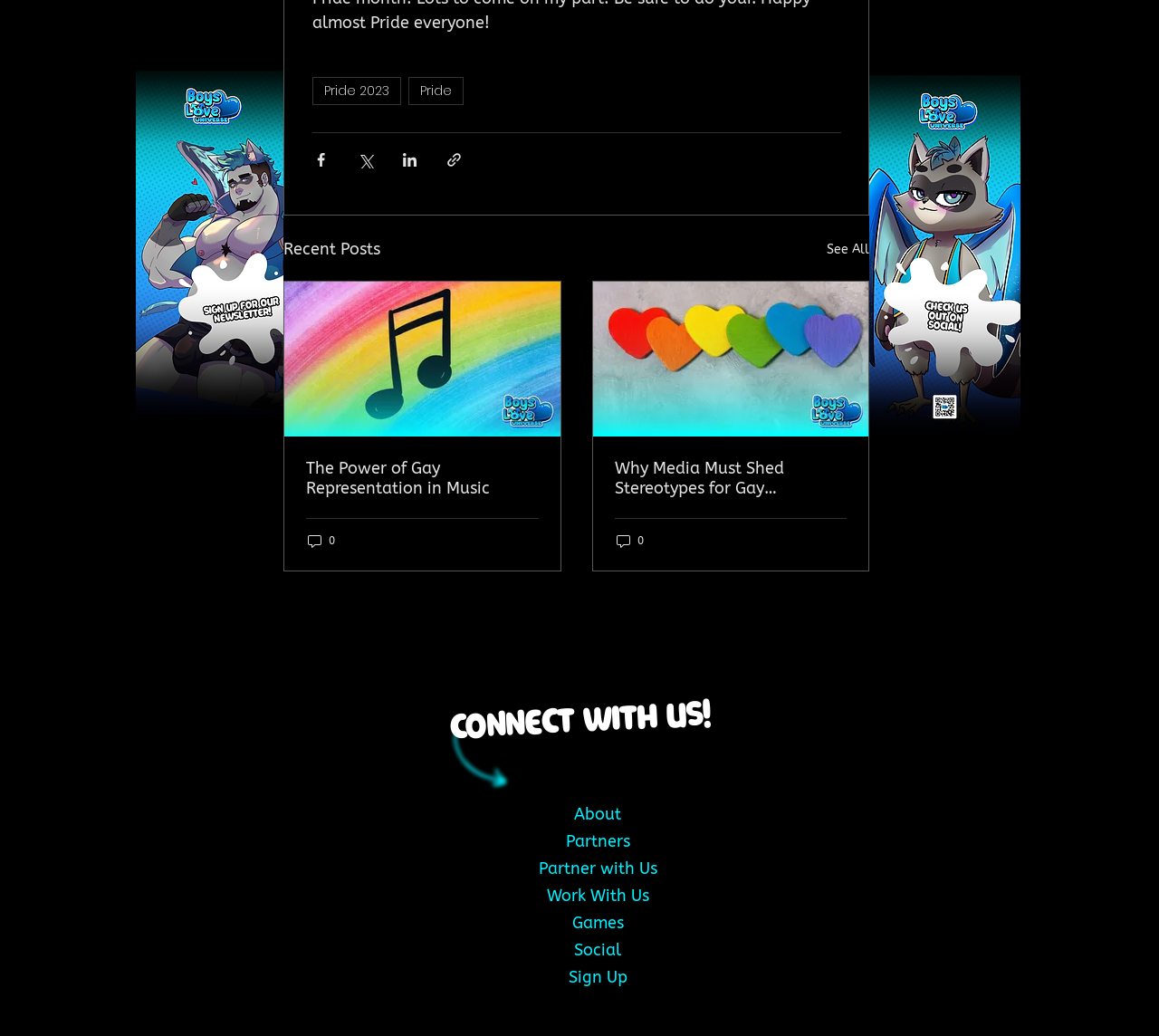Please identify the bounding box coordinates of the clickable element to fulfill the following instruction: "See all recent posts". The coordinates should be four float numbers between 0 and 1, i.e., [left, top, right, bottom].

[0.713, 0.228, 0.75, 0.253]